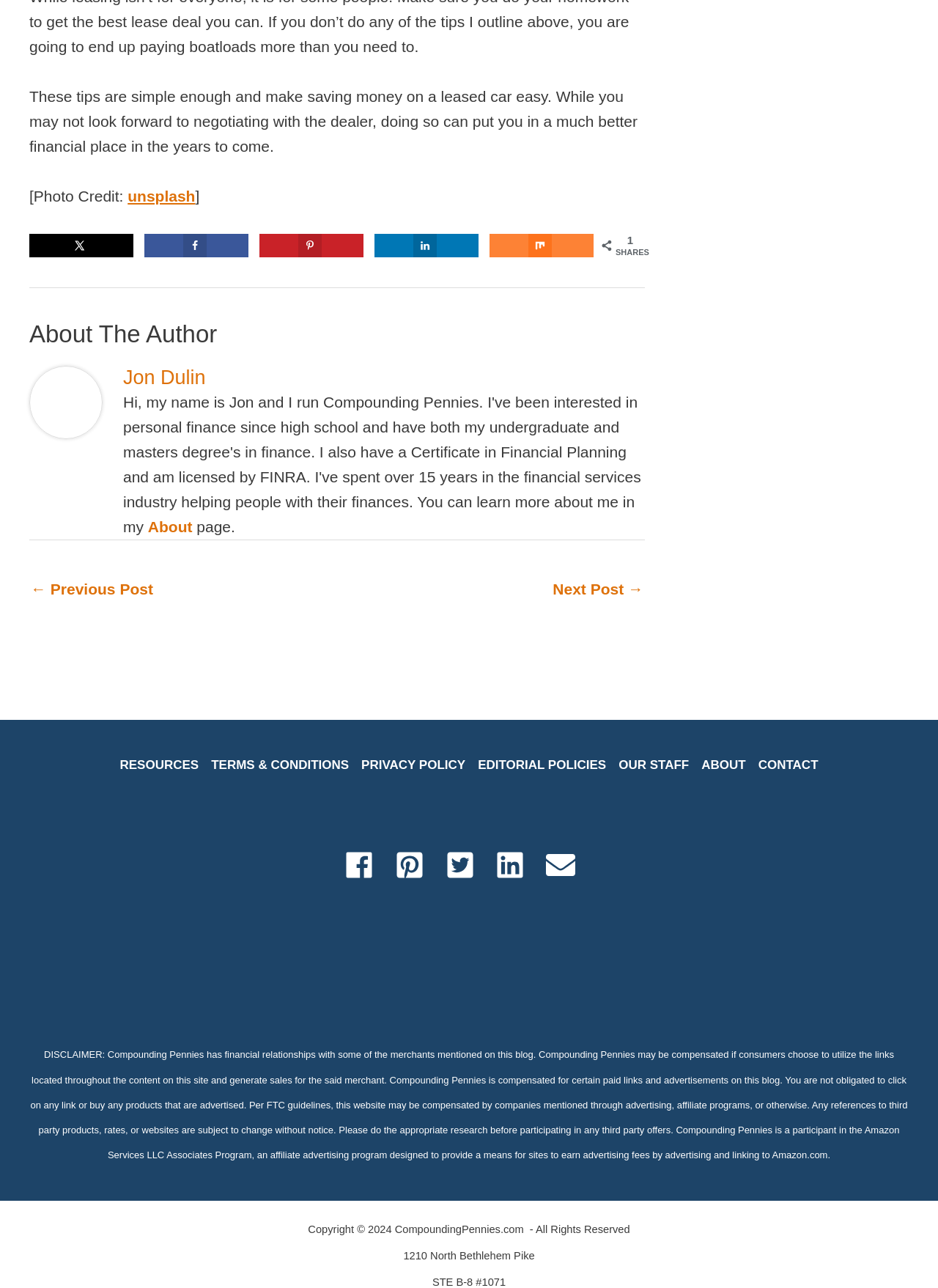Locate the bounding box coordinates of the element's region that should be clicked to carry out the following instruction: "Go to next post". The coordinates need to be four float numbers between 0 and 1, i.e., [left, top, right, bottom].

[0.589, 0.445, 0.686, 0.473]